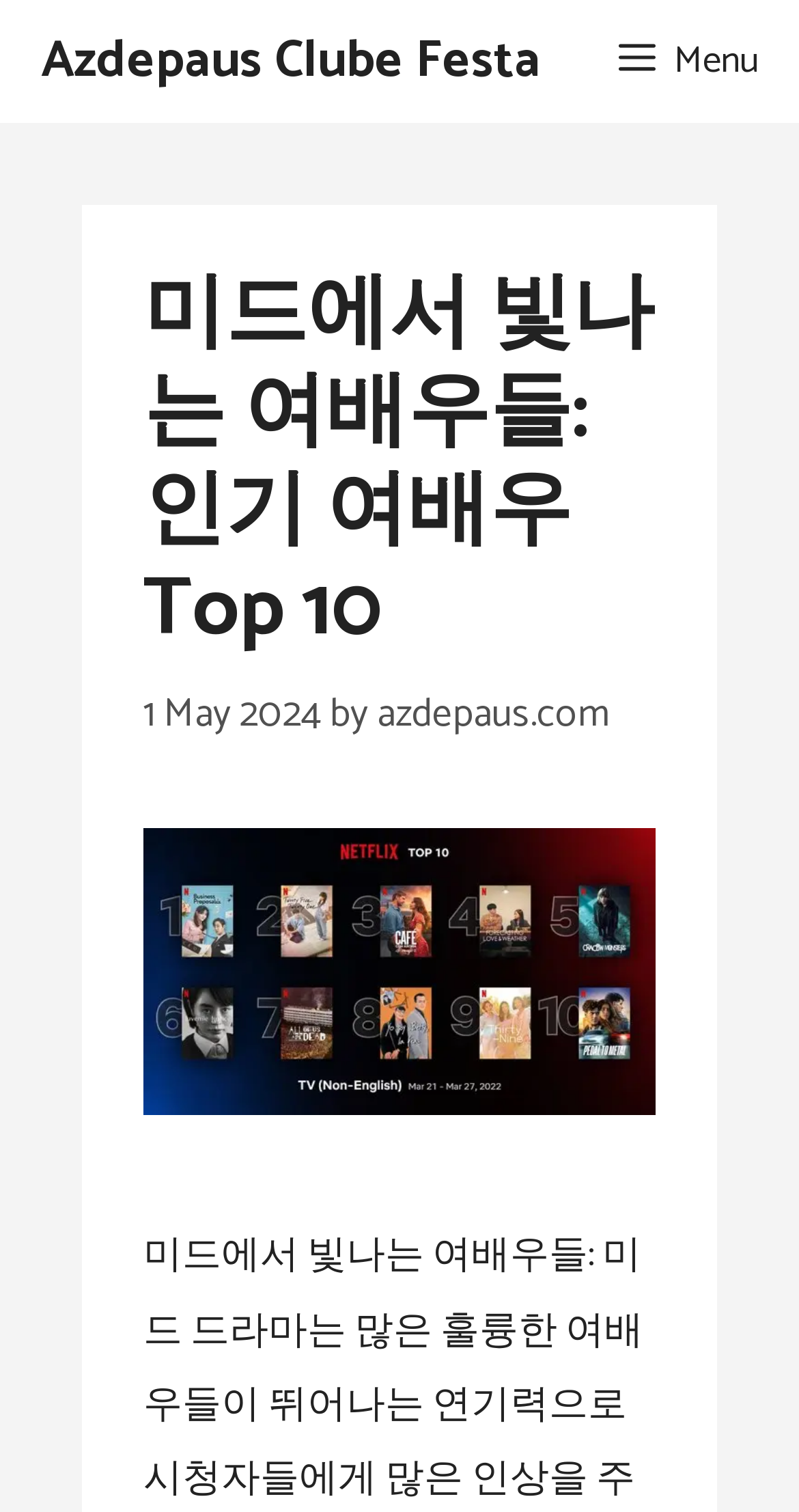Provide a brief response to the question using a single word or phrase: 
Who is the author of the latest article?

azdepaus.com